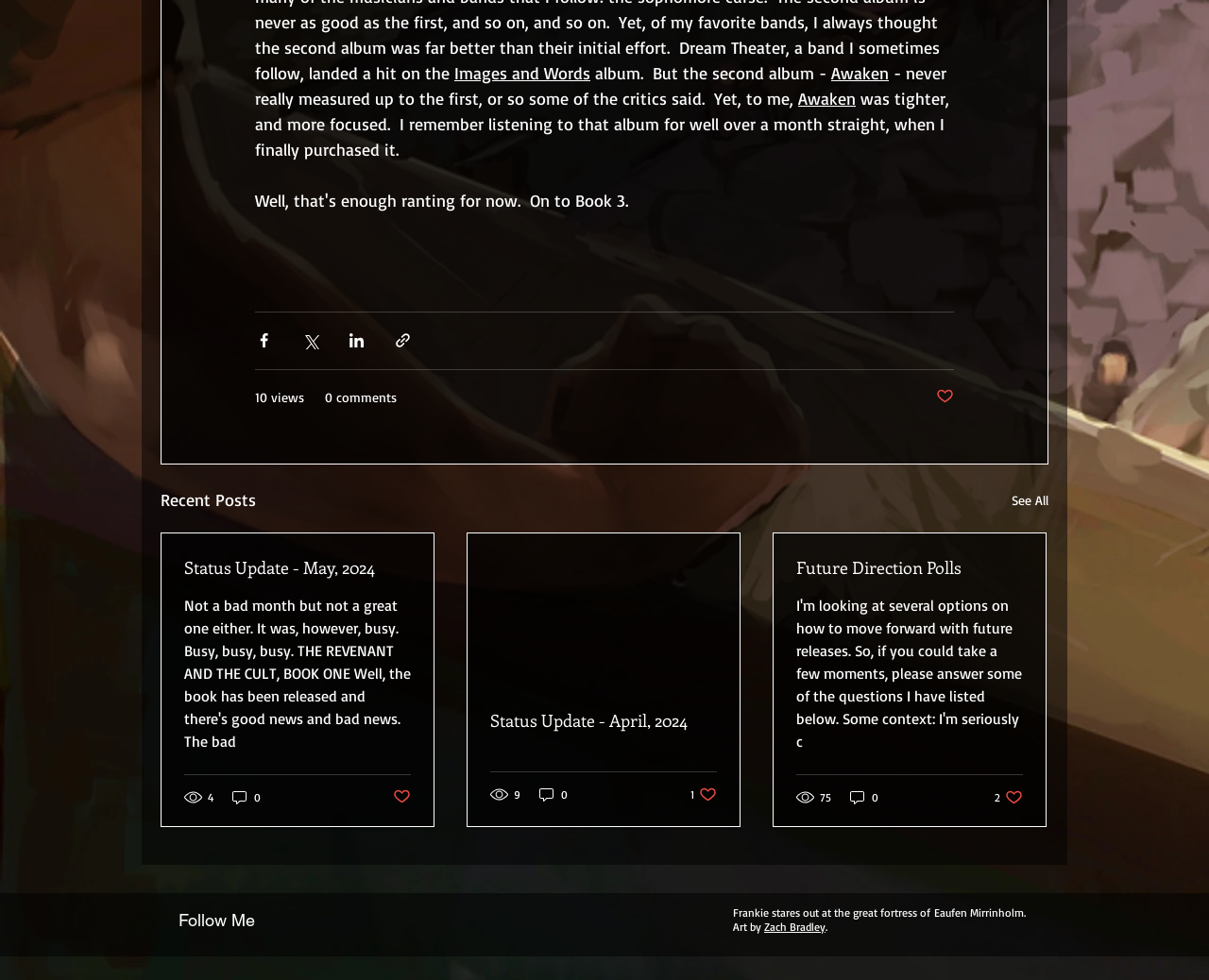For the element described, predict the bounding box coordinates as (top-left x, top-left y, bottom-right x, bottom-right y). All values should be between 0 and 1. Element description: 75

[0.659, 0.805, 0.689, 0.823]